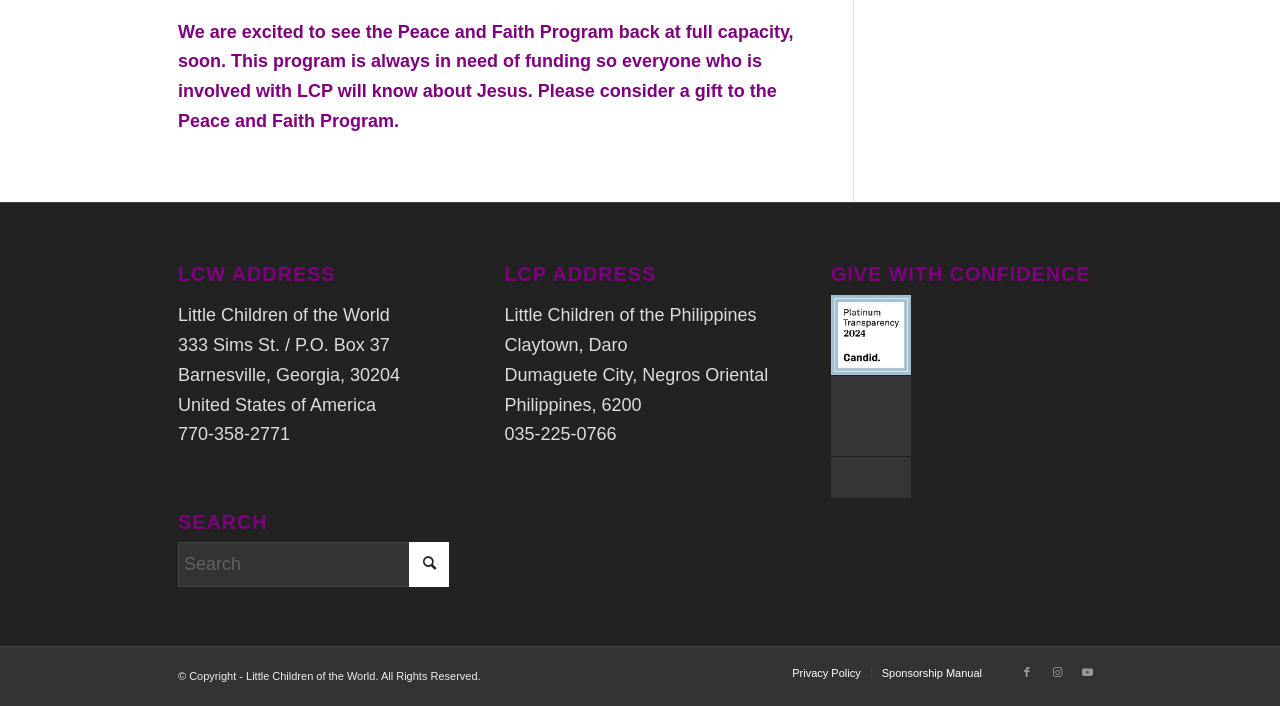Determine the bounding box coordinates of the section I need to click to execute the following instruction: "Go to the Sponsorship Manual". Provide the coordinates as four float numbers between 0 and 1, i.e., [left, top, right, bottom].

[0.689, 0.944, 0.767, 0.961]